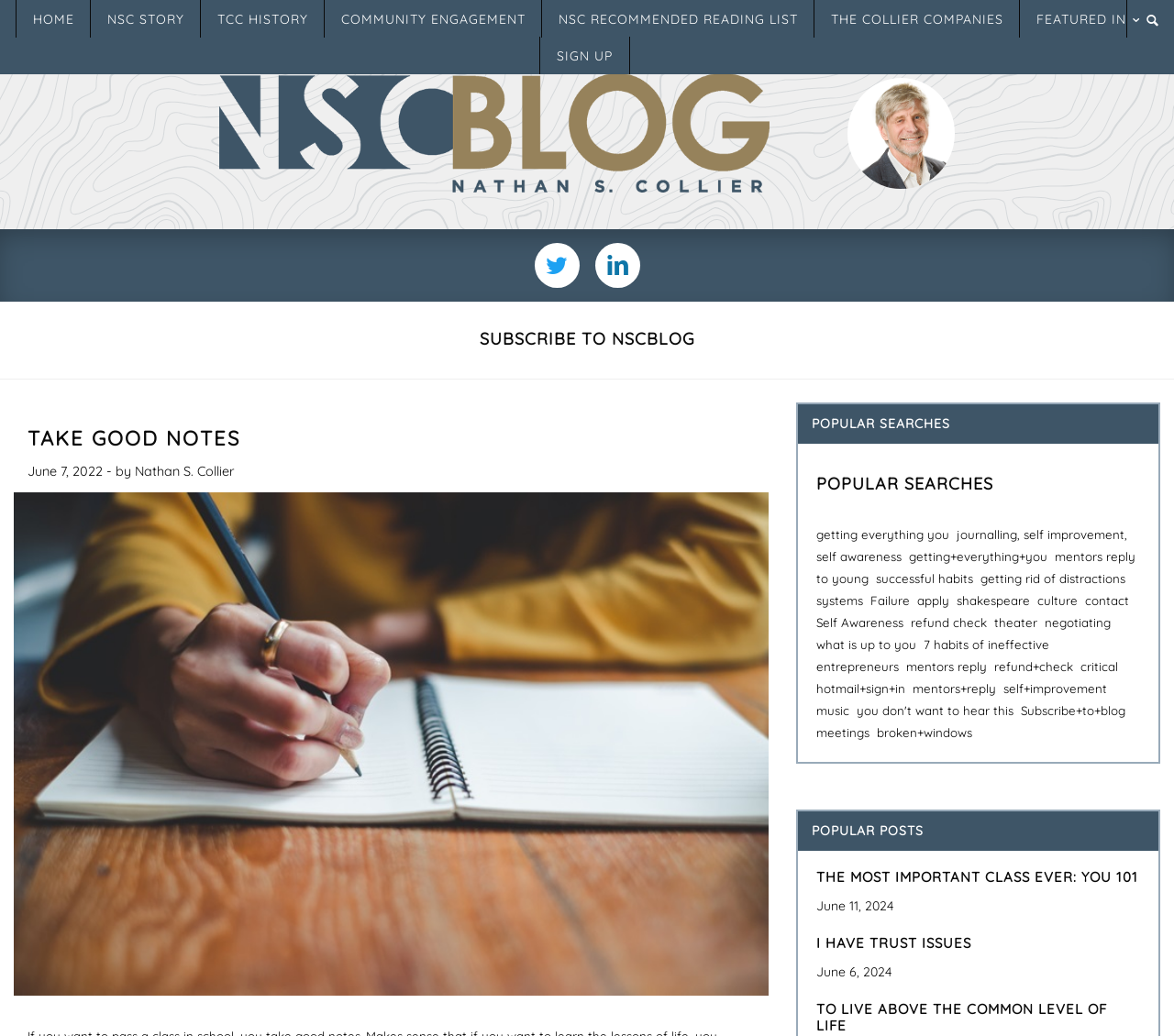What is the name of the blog?
Give a one-word or short-phrase answer derived from the screenshot.

NSCBlog